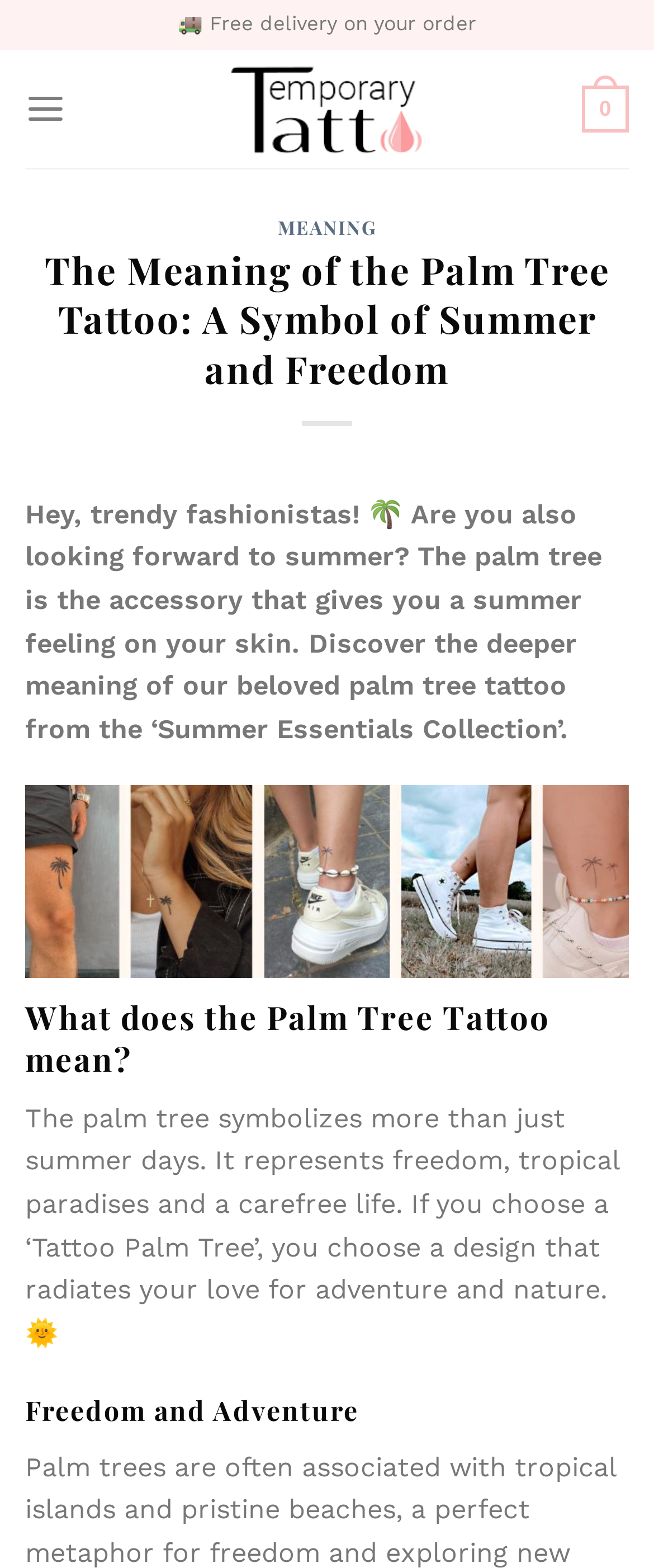Given the webpage screenshot and the description, determine the bounding box coordinates (top-left x, top-left y, bottom-right x, bottom-right y) that define the location of the UI element matching this description: Meaning

[0.424, 0.137, 0.576, 0.153]